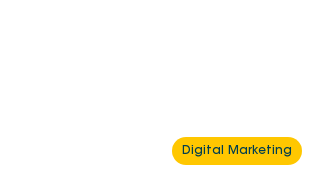Describe every aspect of the image in detail.

This image features a colorful button labeled "Digital Marketing," presented in a rounded rectangular shape with a vibrant yellow background. The text appears in a contrasting dark color, making it eye-catching and easy to read. The button likely serves as a link or call to action related to digital marketing content, encouraging users to explore strategies, techniques, or articles focused on this essential aspect of modern business. Its design emphasizes its importance in navigating the digital landscape, especially in the context of enhancing online presence and engagement.